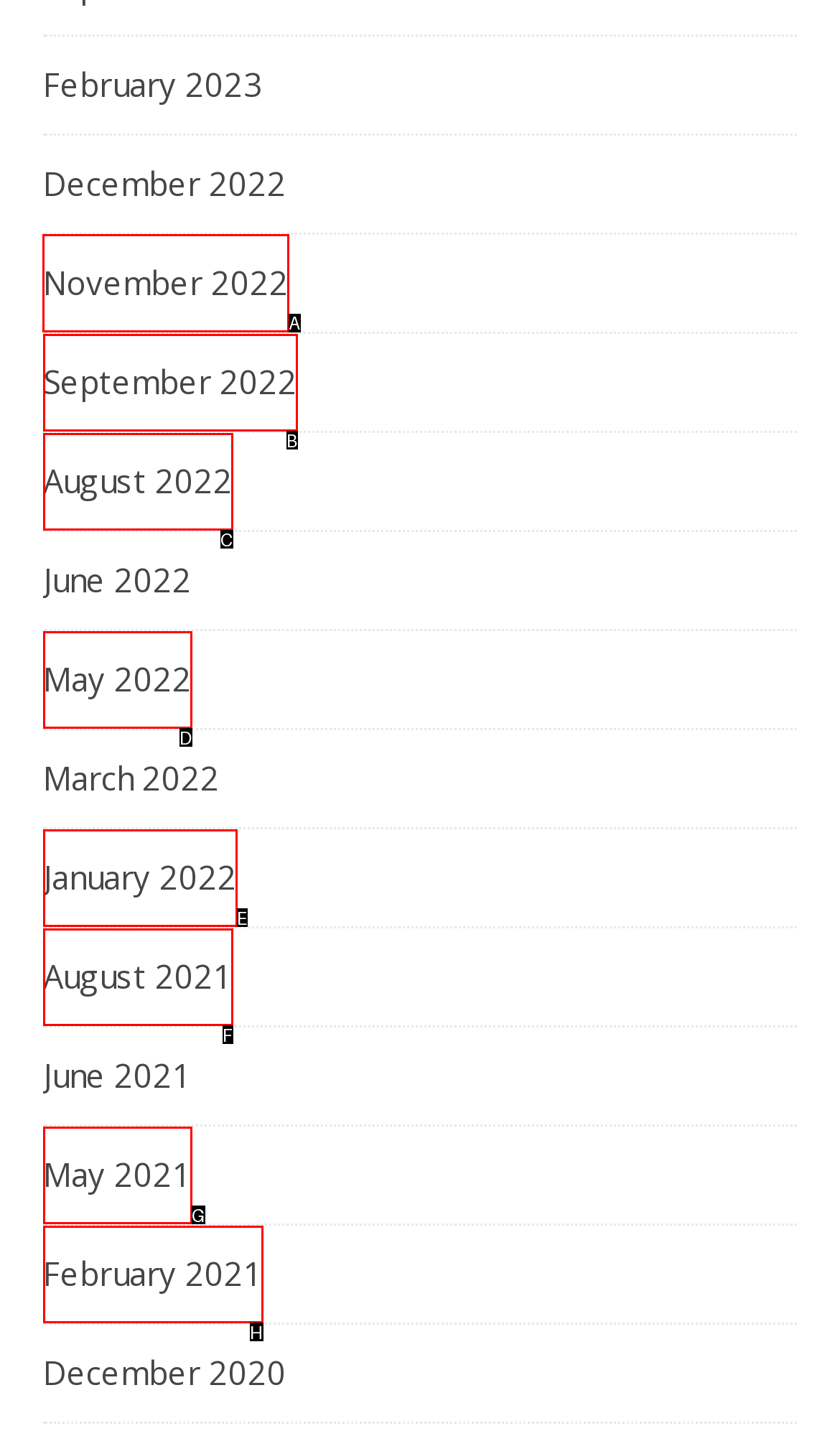Choose the UI element to click on to achieve this task: view November 2022. Reply with the letter representing the selected element.

A